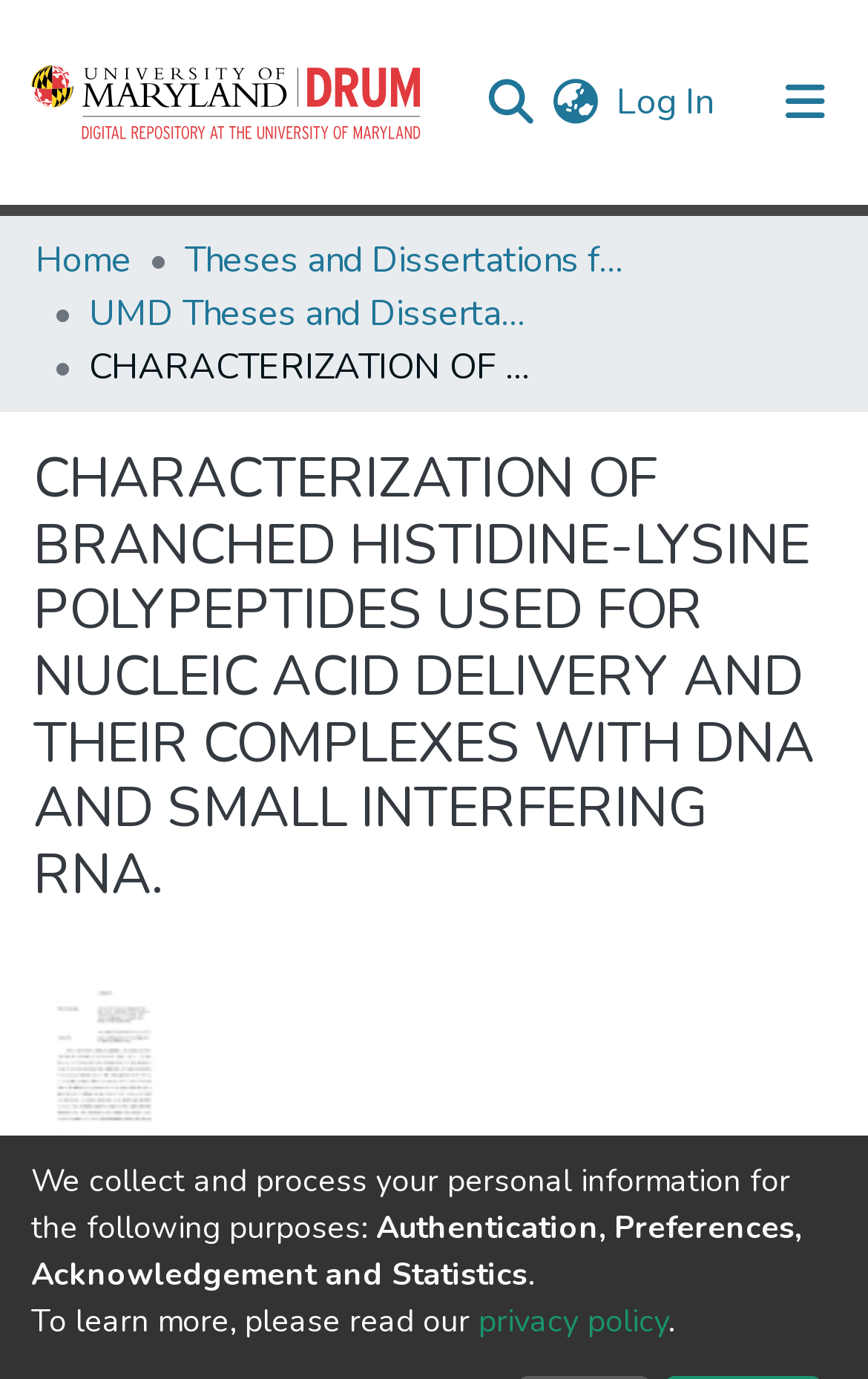What is the name of the laboratory mentioned?
Please answer the question as detailed as possible.

I inferred the answer by understanding the context of the webpage, which seems to be a research paper or thesis, and the meta description mentions Dr. A. J. Mixson's laboratory, which suggests that the laboratory is related to the content of the webpage.